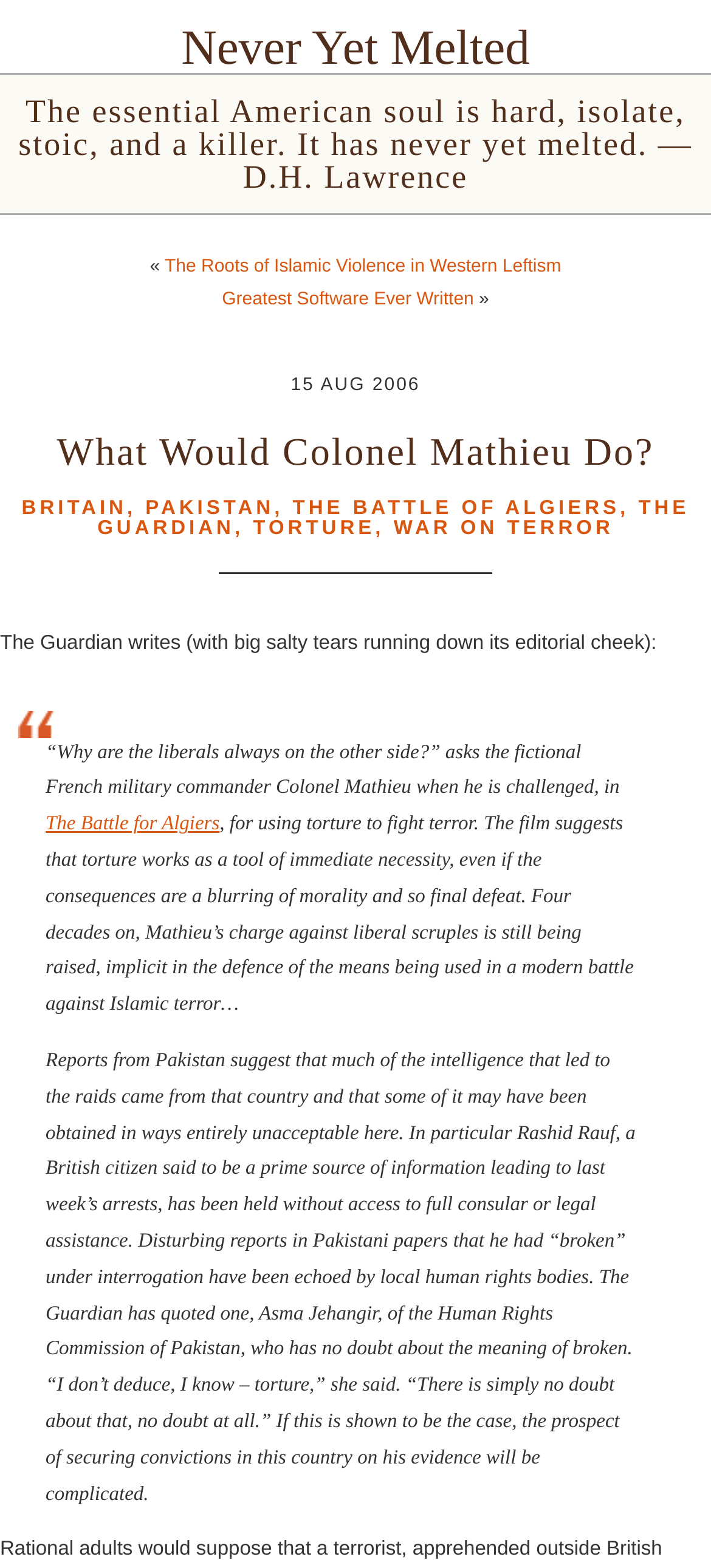Return the bounding box coordinates of the UI element that corresponds to this description: "Torture". The coordinates must be given as four float numbers in the range of 0 and 1, [left, top, right, bottom].

[0.356, 0.33, 0.528, 0.344]